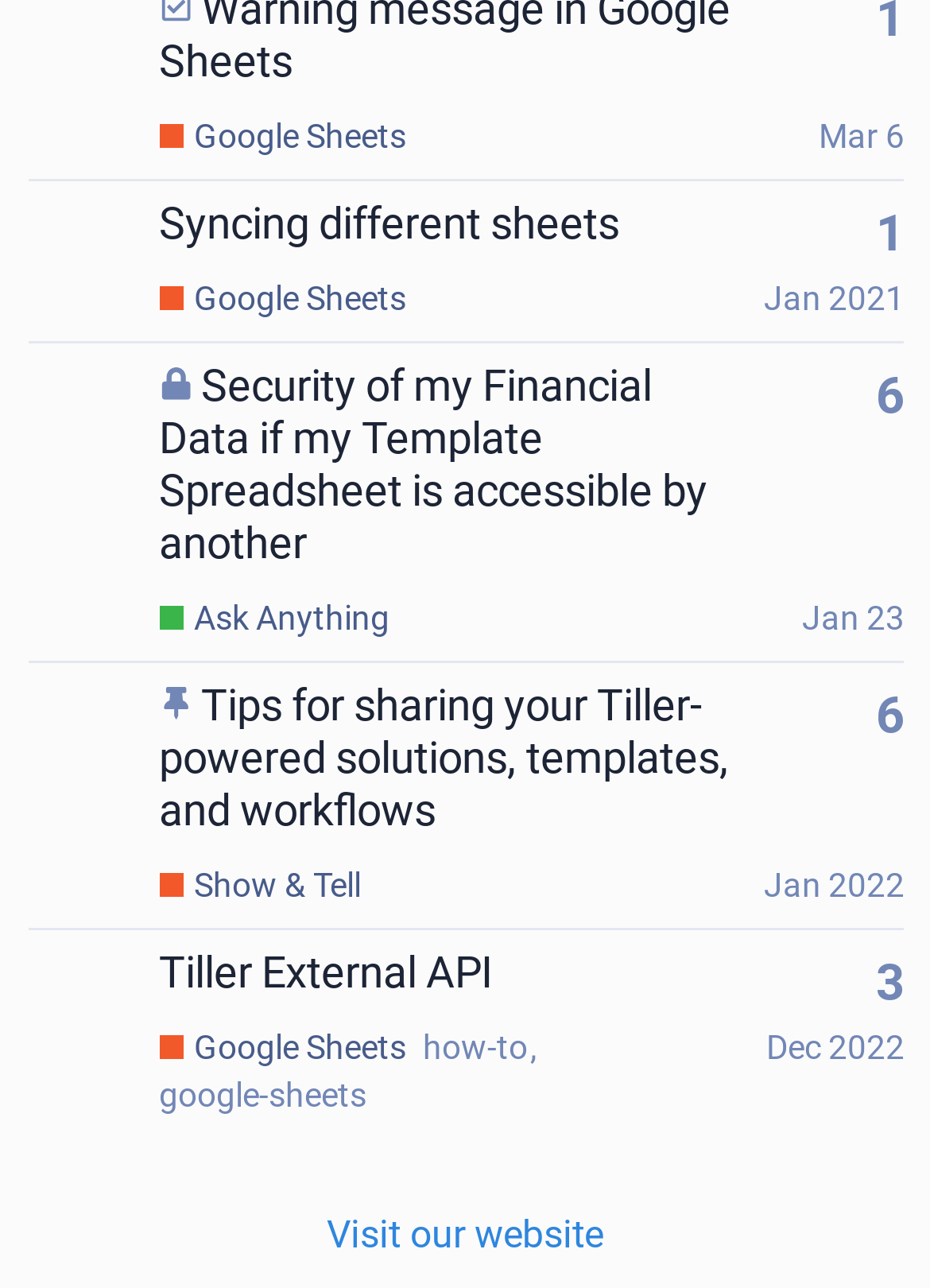Identify the bounding box of the UI element described as follows: "aria-label="randy's profile, latest poster"". Provide the coordinates as four float numbers in the range of 0 to 1 [left, top, right, bottom].

[0.03, 0.543, 0.153, 0.578]